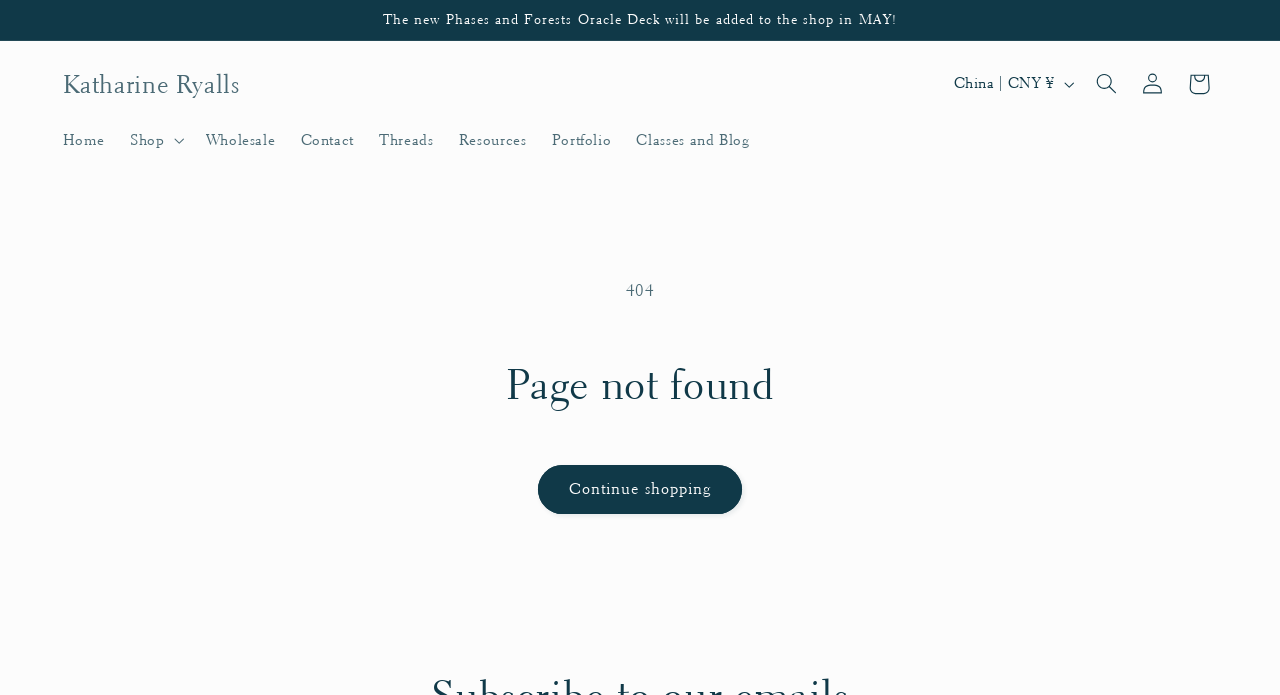Identify and provide the text content of the webpage's primary headline.

Page not found